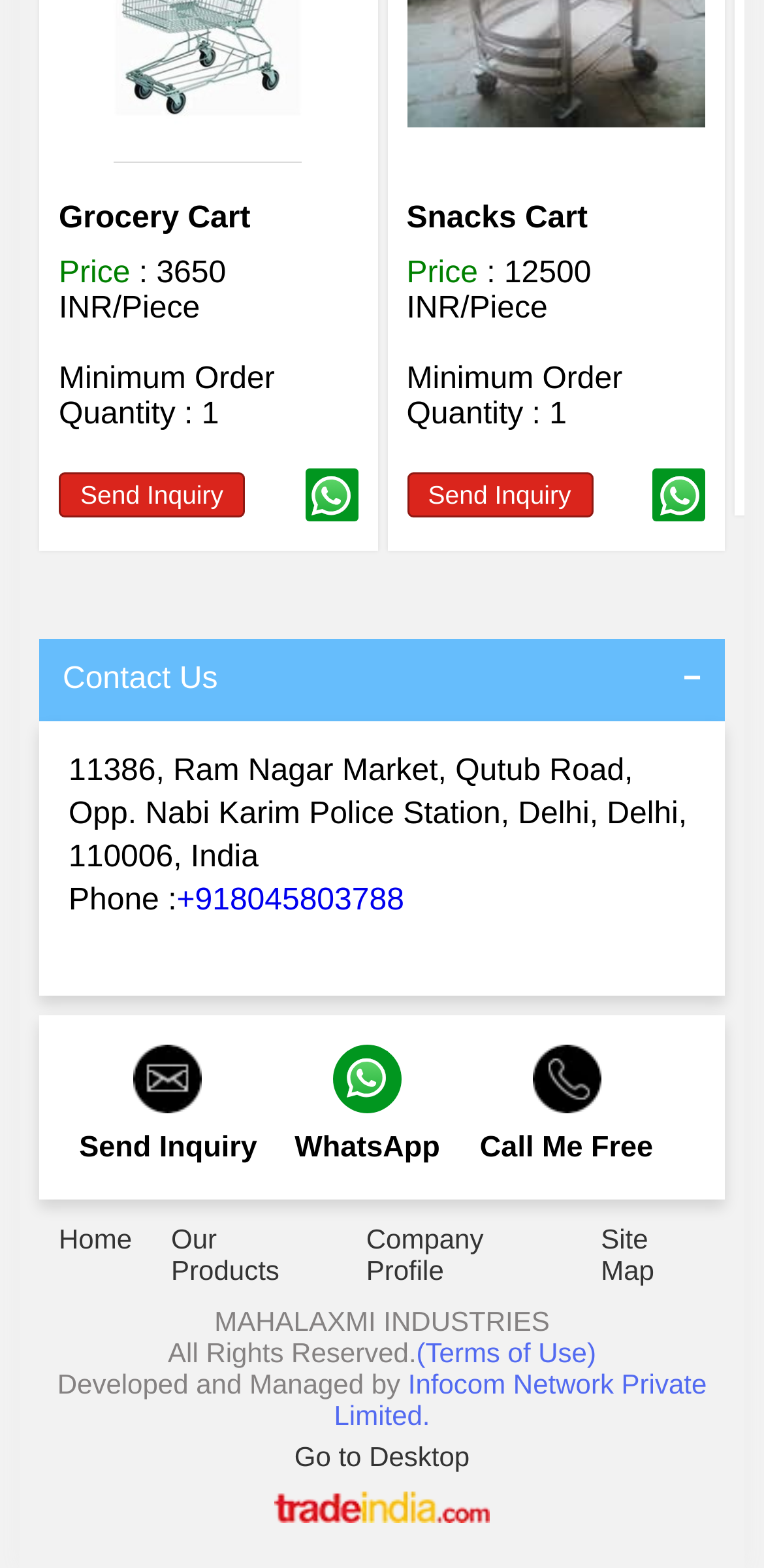Give a concise answer using only one word or phrase for this question:
What is the price of the Grocery Cart?

3650 INR/Piece